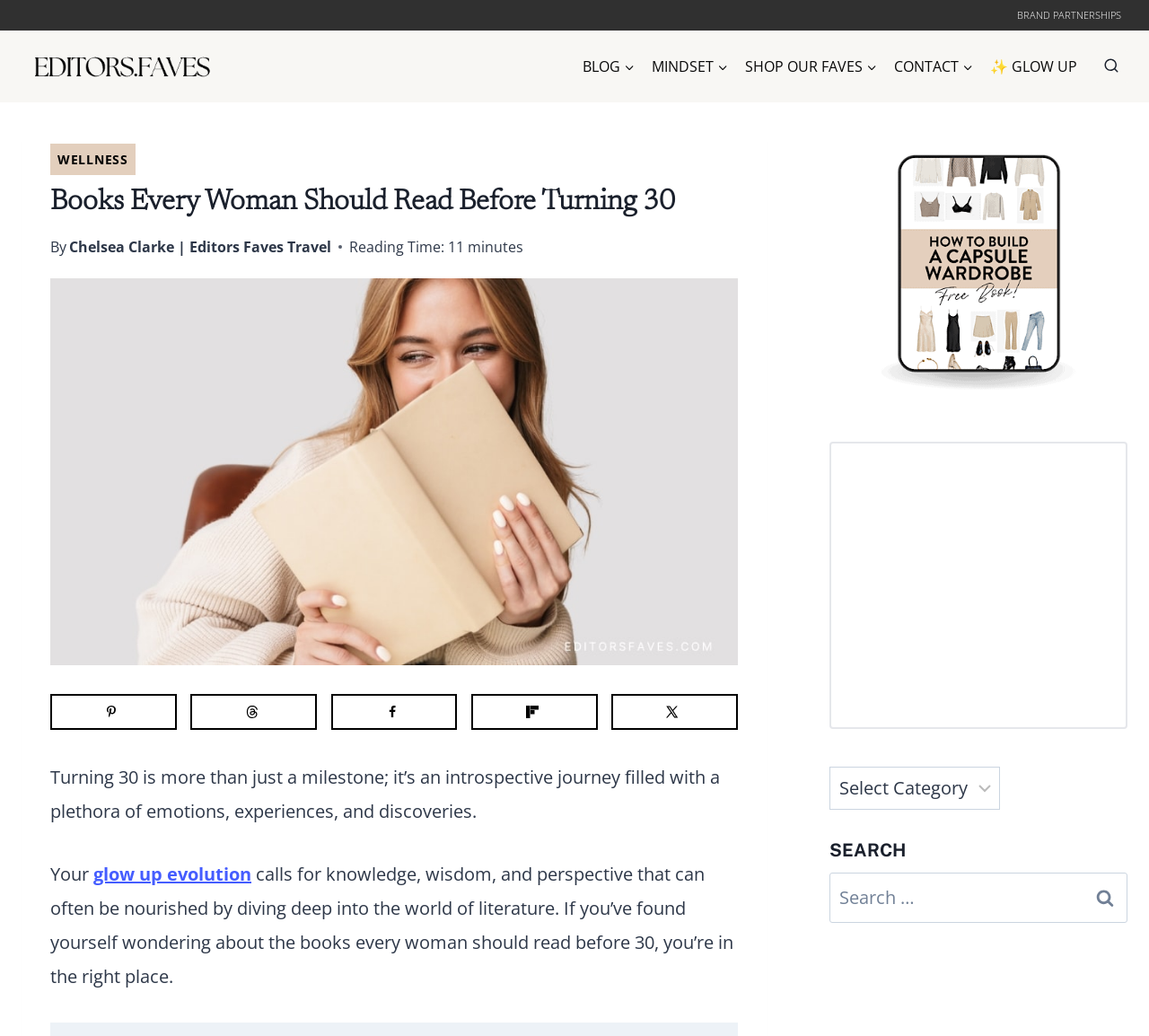Provide a single word or phrase to answer the given question: 
What is the category of the book shown in the figure?

Capsule wardrobe